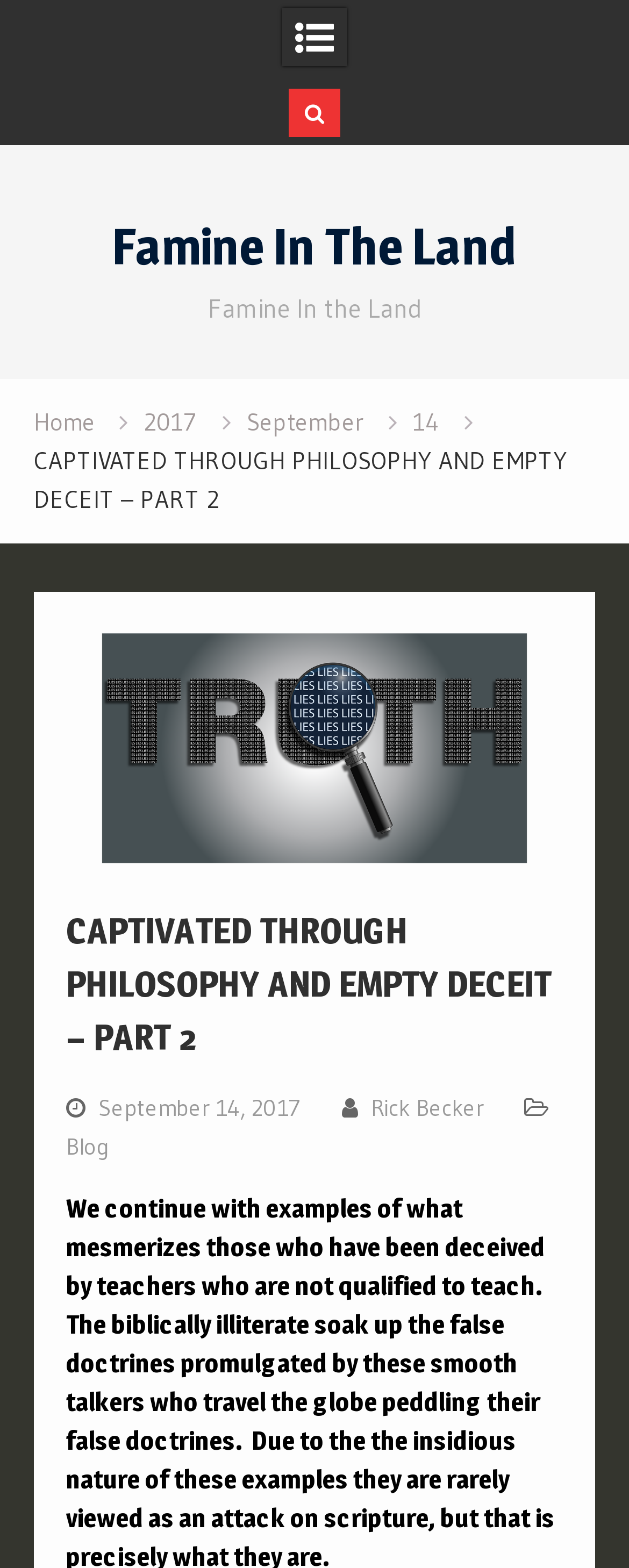Respond to the question below with a single word or phrase:
What is the category of the blog post?

Famine In The Land